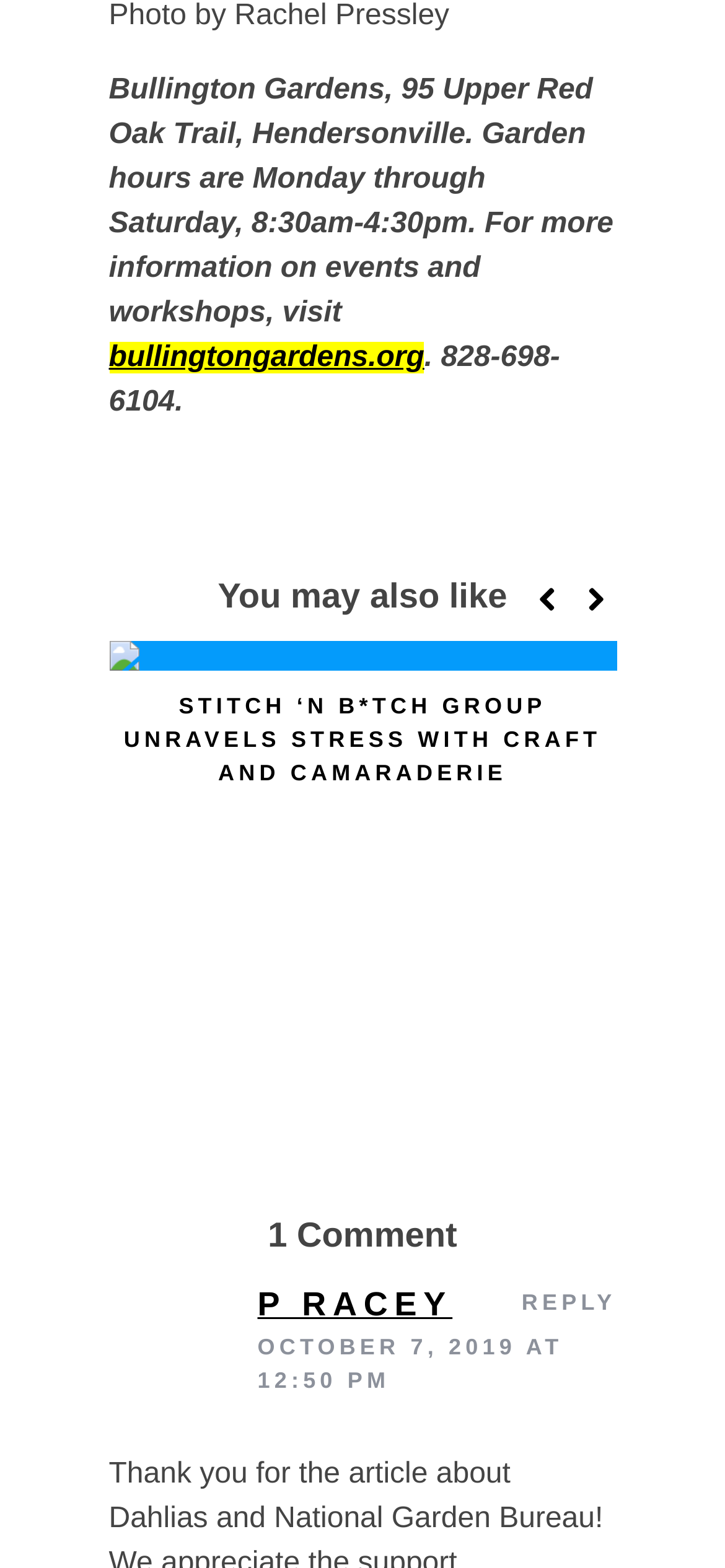Identify the bounding box for the described UI element: "P Racey".

[0.355, 0.82, 0.624, 0.844]